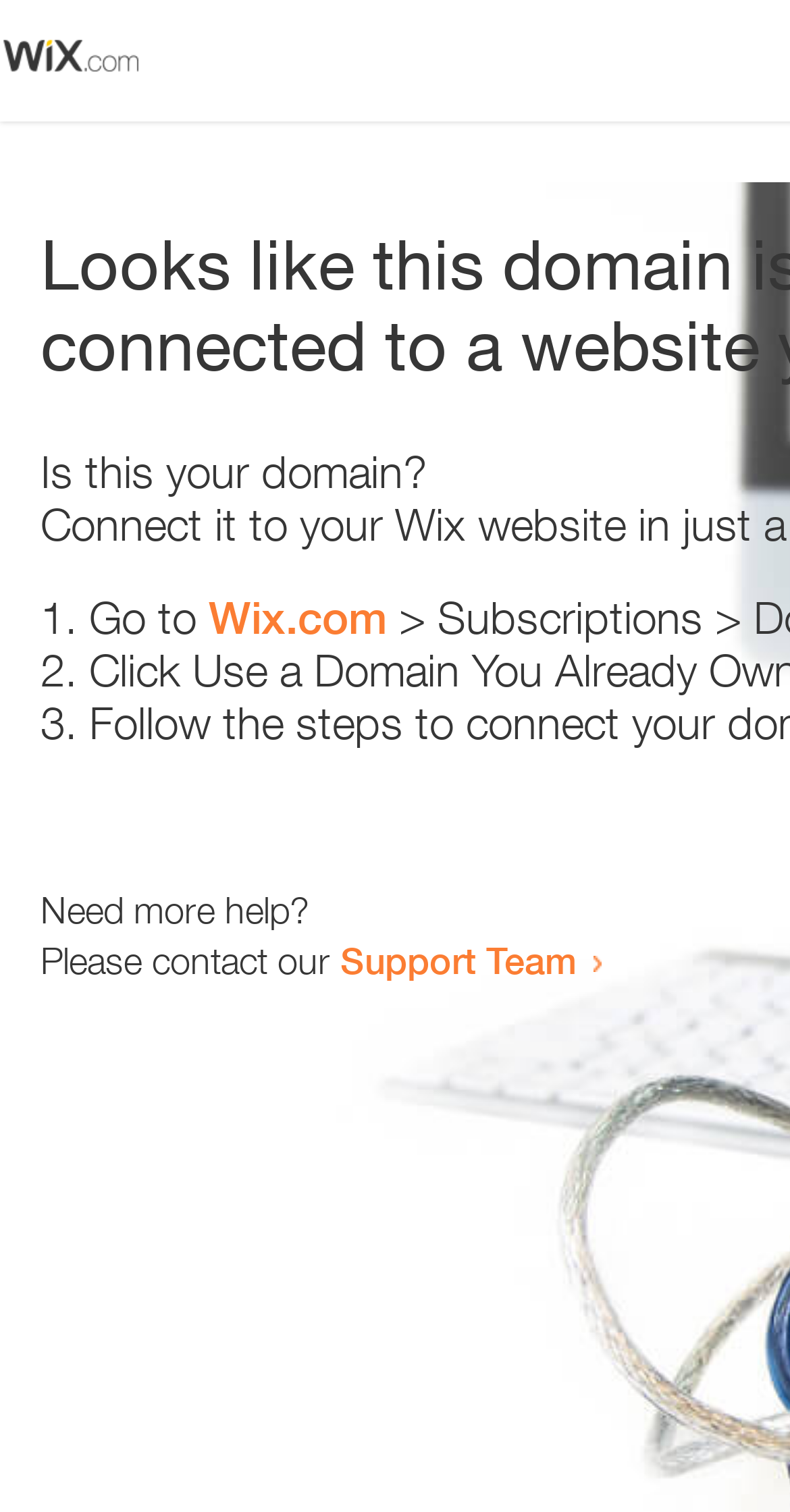Locate and generate the text content of the webpage's heading.

Looks like this domain isn't
connected to a website yet